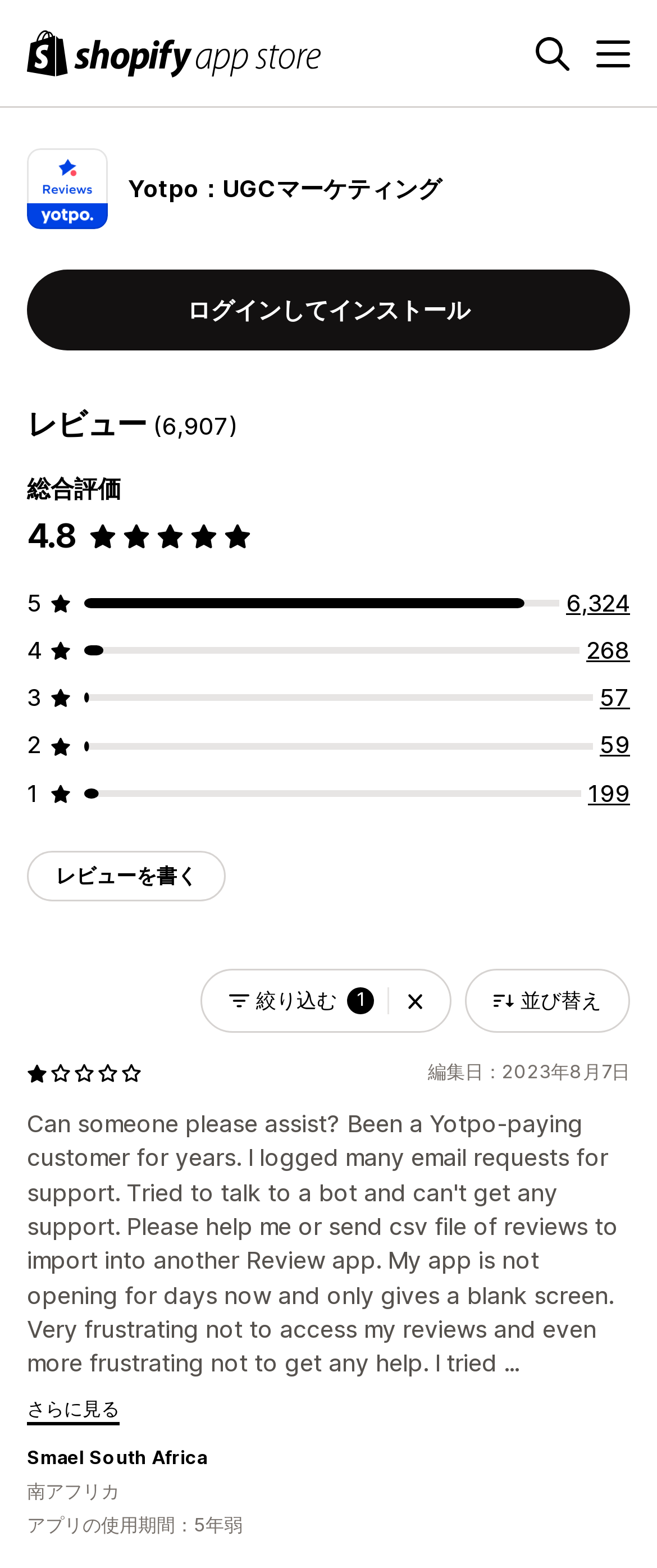What is the purpose of the button 'レビューを書く'?
Based on the image, provide your answer in one word or phrase.

To write a review